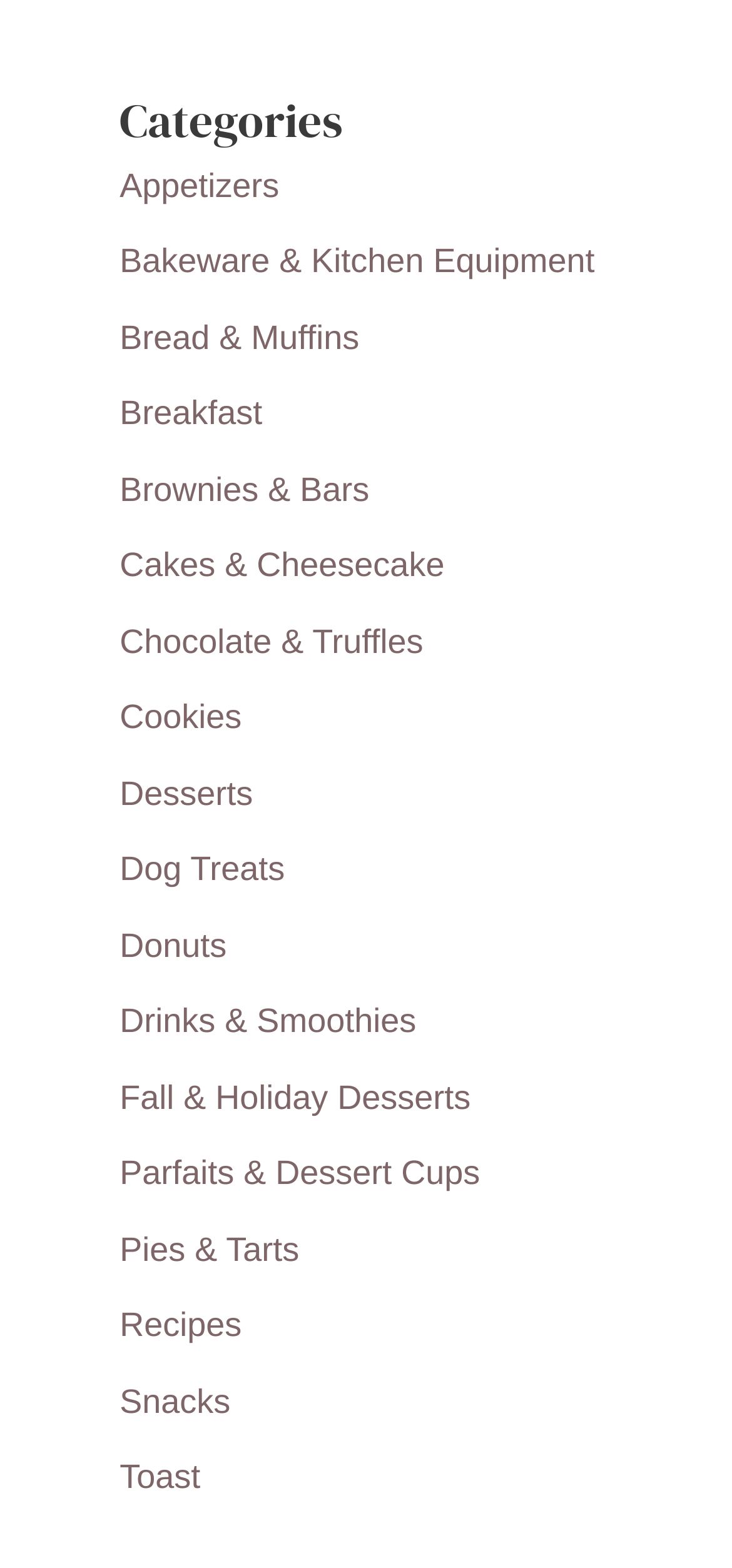Please specify the bounding box coordinates of the area that should be clicked to accomplish the following instruction: "View Recipes". The coordinates should consist of four float numbers between 0 and 1, i.e., [left, top, right, bottom].

[0.163, 0.833, 0.33, 0.857]